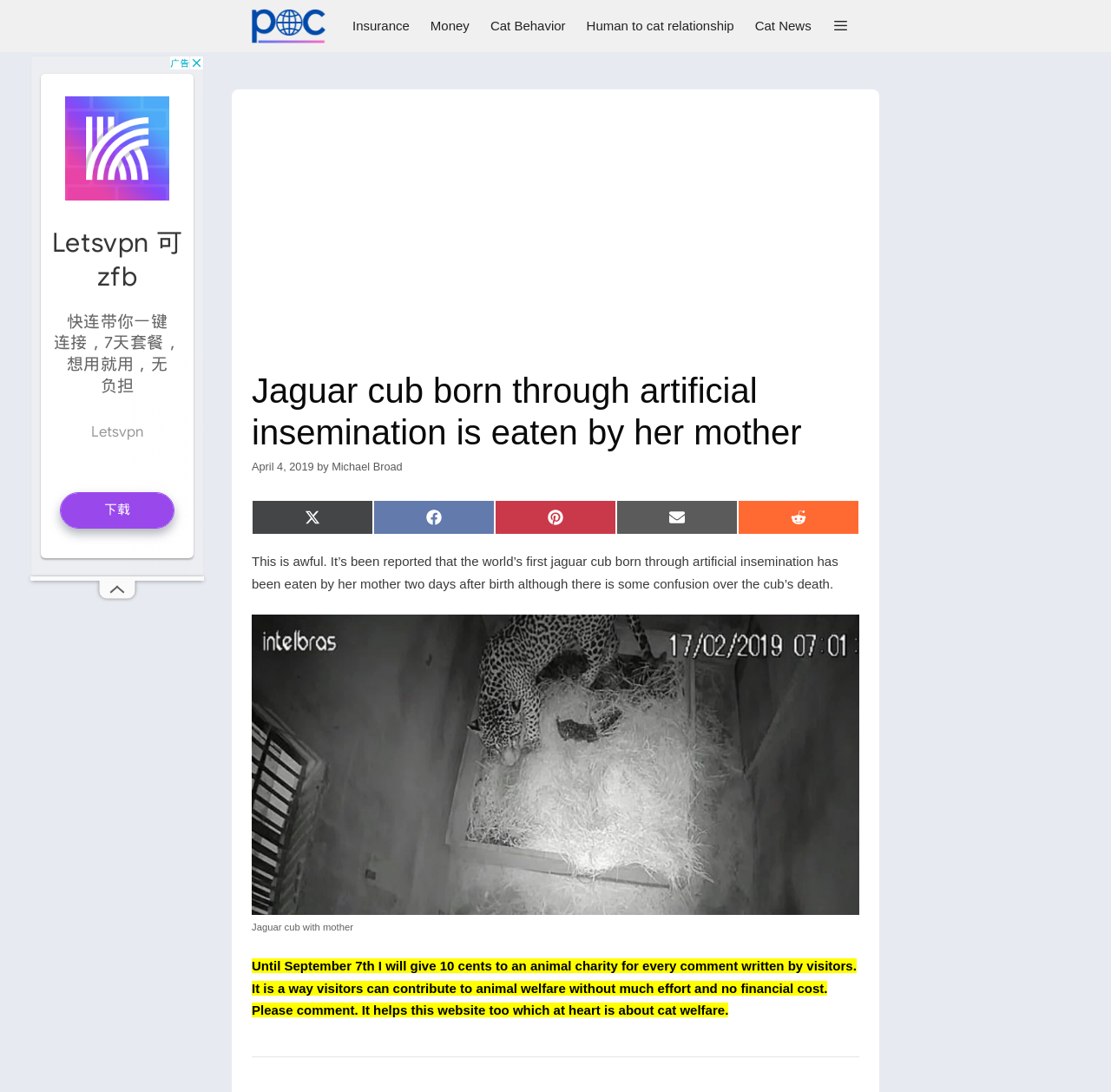Please specify the bounding box coordinates of the region to click in order to perform the following instruction: "Click on the 'Cat Behavior' link".

[0.432, 0.0, 0.518, 0.048]